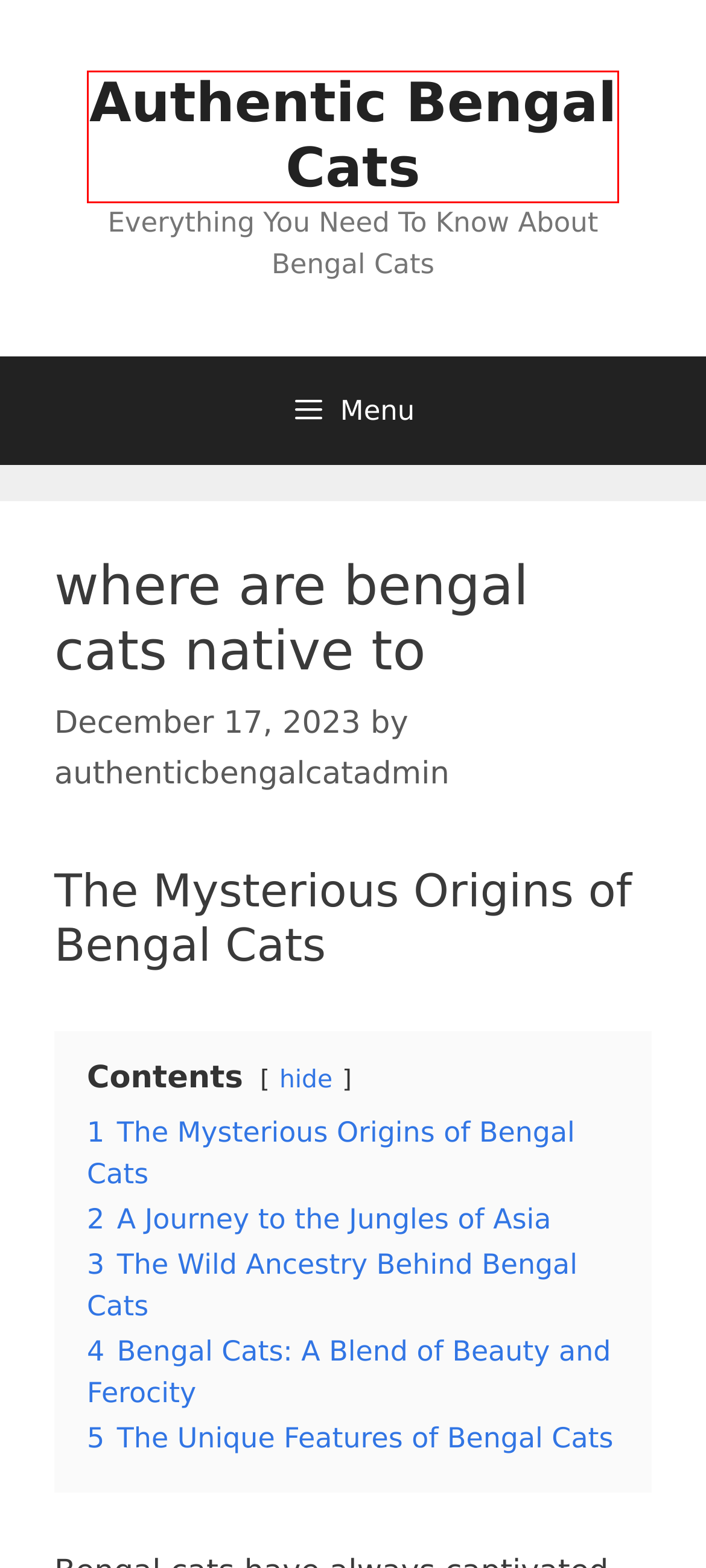With the provided webpage screenshot containing a red bounding box around a UI element, determine which description best matches the new webpage that appears after clicking the selected element. The choices are:
A. are bengal cat small - Authentic Bengal Cats
B. Authentic Bengal Cats - Everything You Need To Know About Bengal Cats
C. Are Cats Native To New Zealand? - Authentic Bengal Cats
D. do bengal cats get along with other bengal cats - Authentic Bengal Cats
E. authenticbengalcatadmin - Authentic Bengal Cats
F. Are Cats Native To The Uk? - Authentic Bengal Cats
G. Are Cats Native To North America? - Authentic Bengal Cats
H. are bengal cats nasty - Authentic Bengal Cats

B